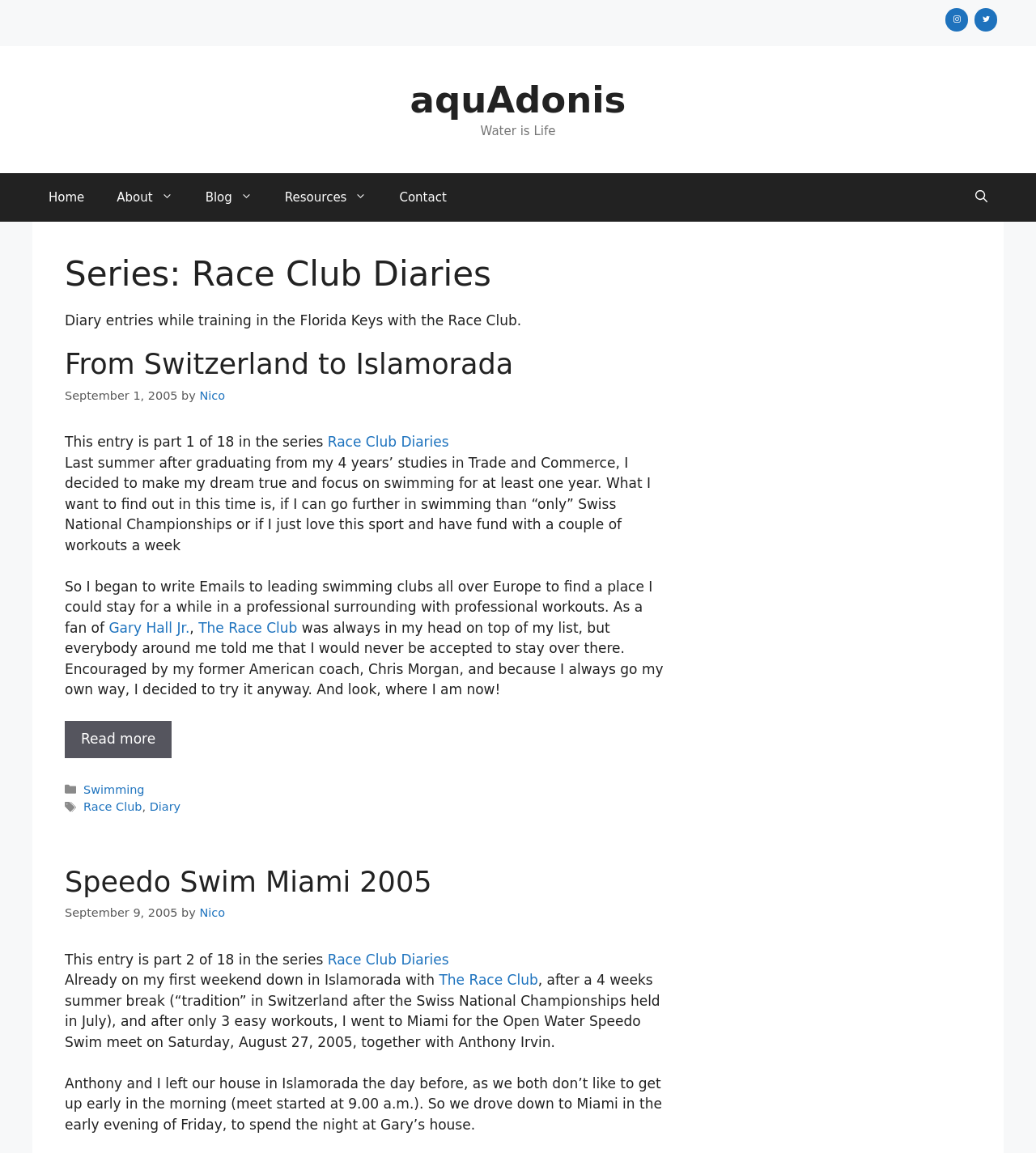How many parts are in the series of diary entries?
Please give a well-detailed answer to the question.

The number of parts in the series of diary entries can be found in the article element, which contains the text 'This entry is part 1 of 18 in the series'.